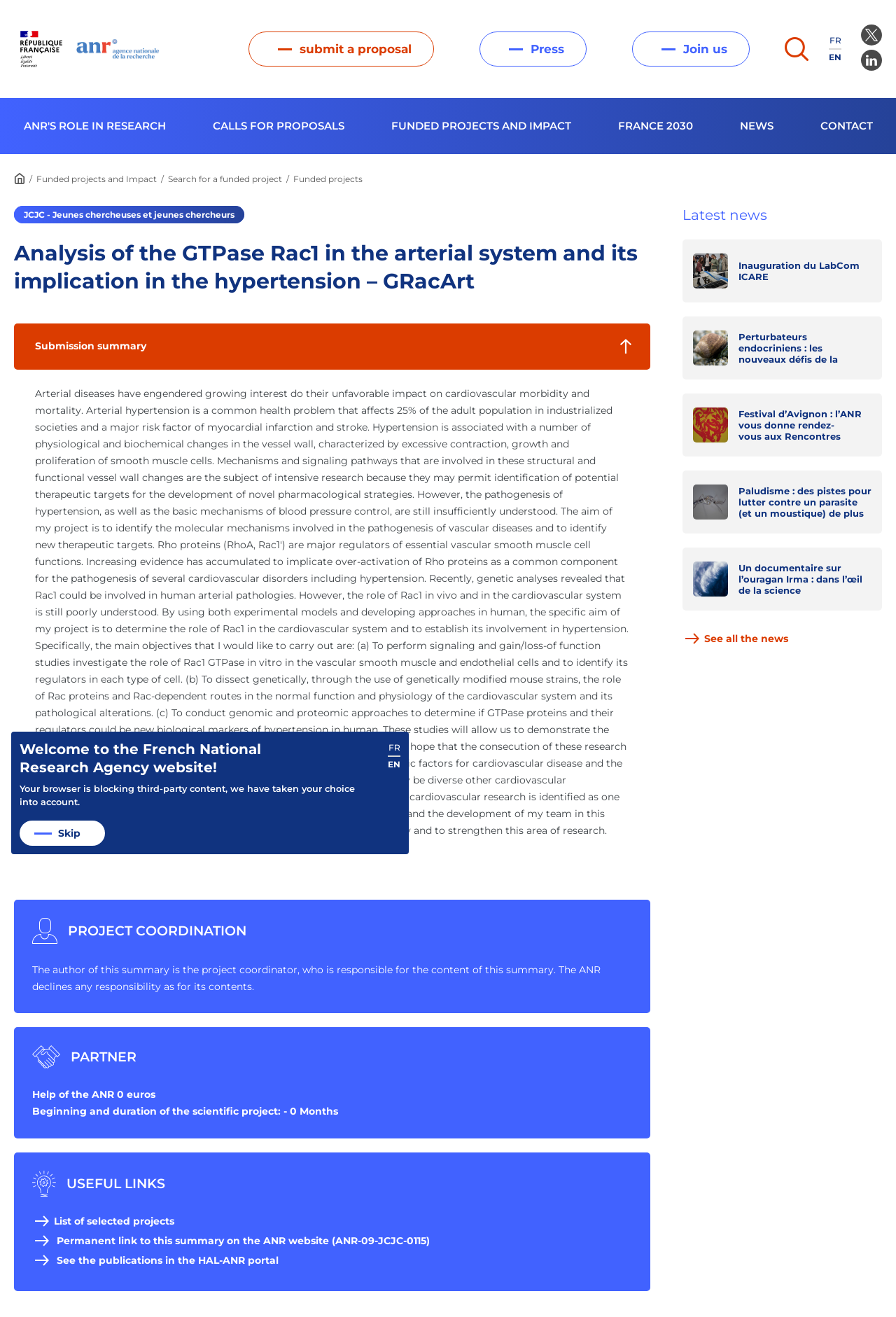Identify the title of the webpage and provide its text content.

Analysis of the GTPase Rac1 in the arterial system and its implication in the hypertension – GRacArt